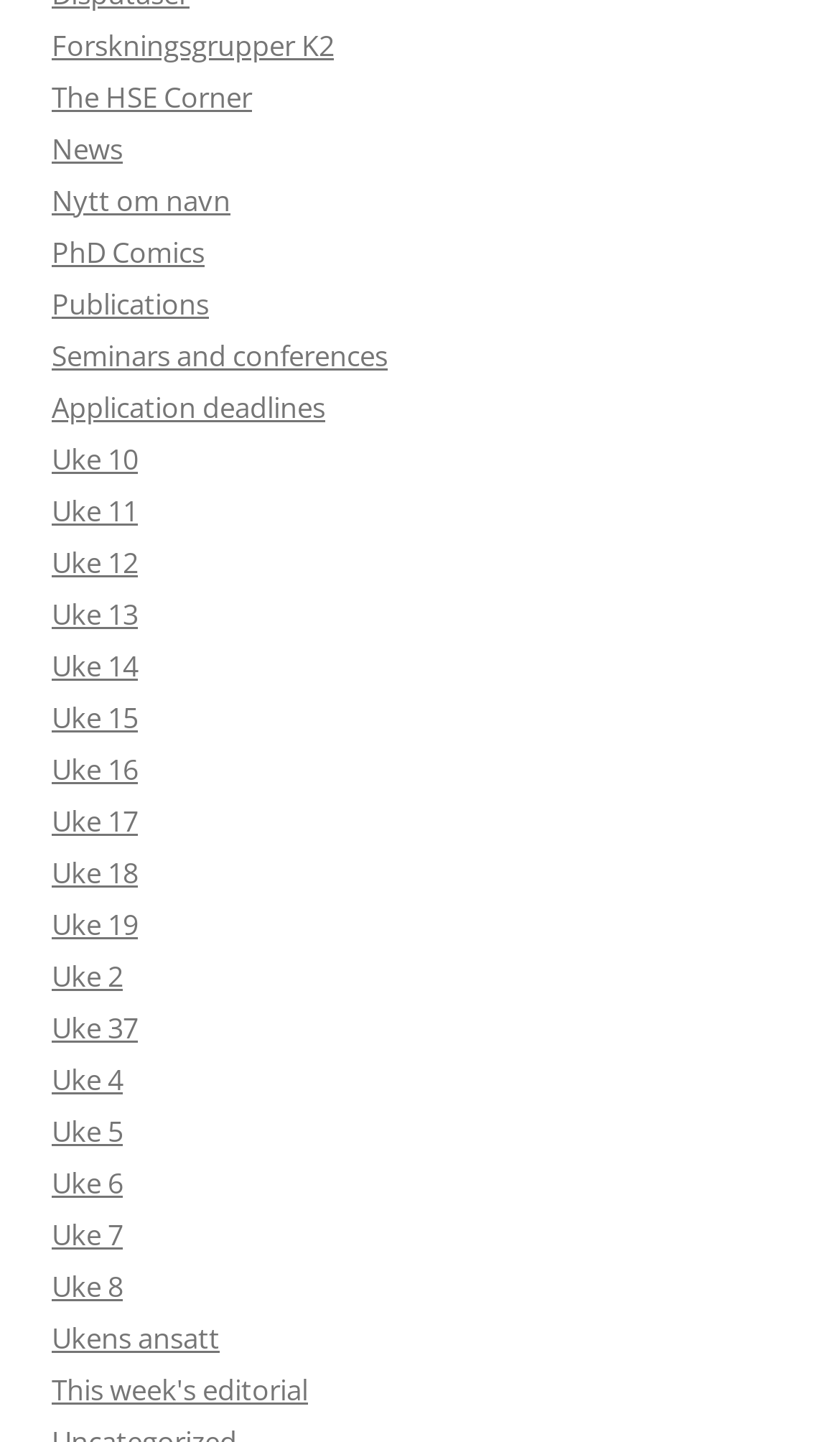Determine the bounding box coordinates of the UI element described below. Use the format (top-left x, top-left y, bottom-right x, bottom-right y) with floating point numbers between 0 and 1: PhD Comics

[0.062, 0.161, 0.244, 0.188]